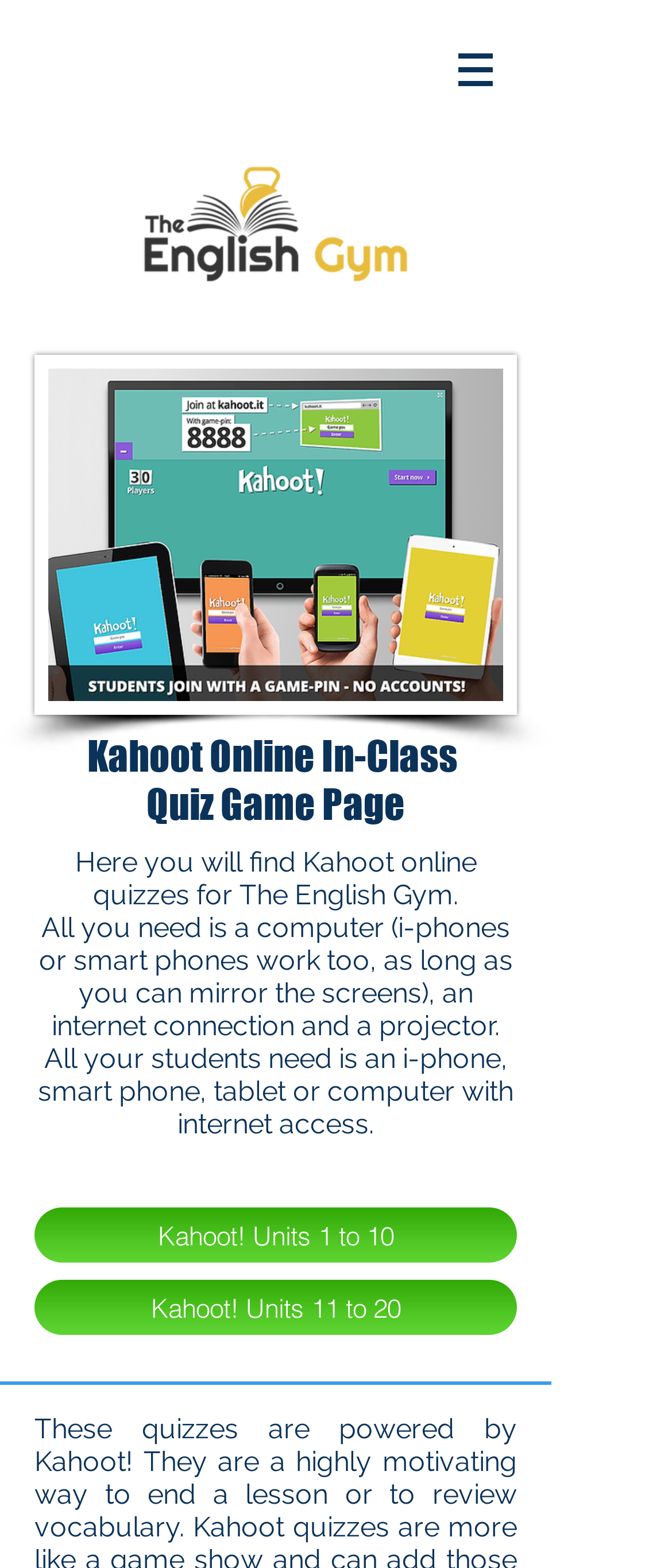What is the purpose of the projector mentioned on the webpage?
Carefully examine the image and provide a detailed answer to the question.

The webpage mentions that 'All you need is a computer (i-phones or smart phones work too, as long as you can mirror the screens), an internet connection and a projector.' This suggests that the projector is used to mirror the screens of devices.